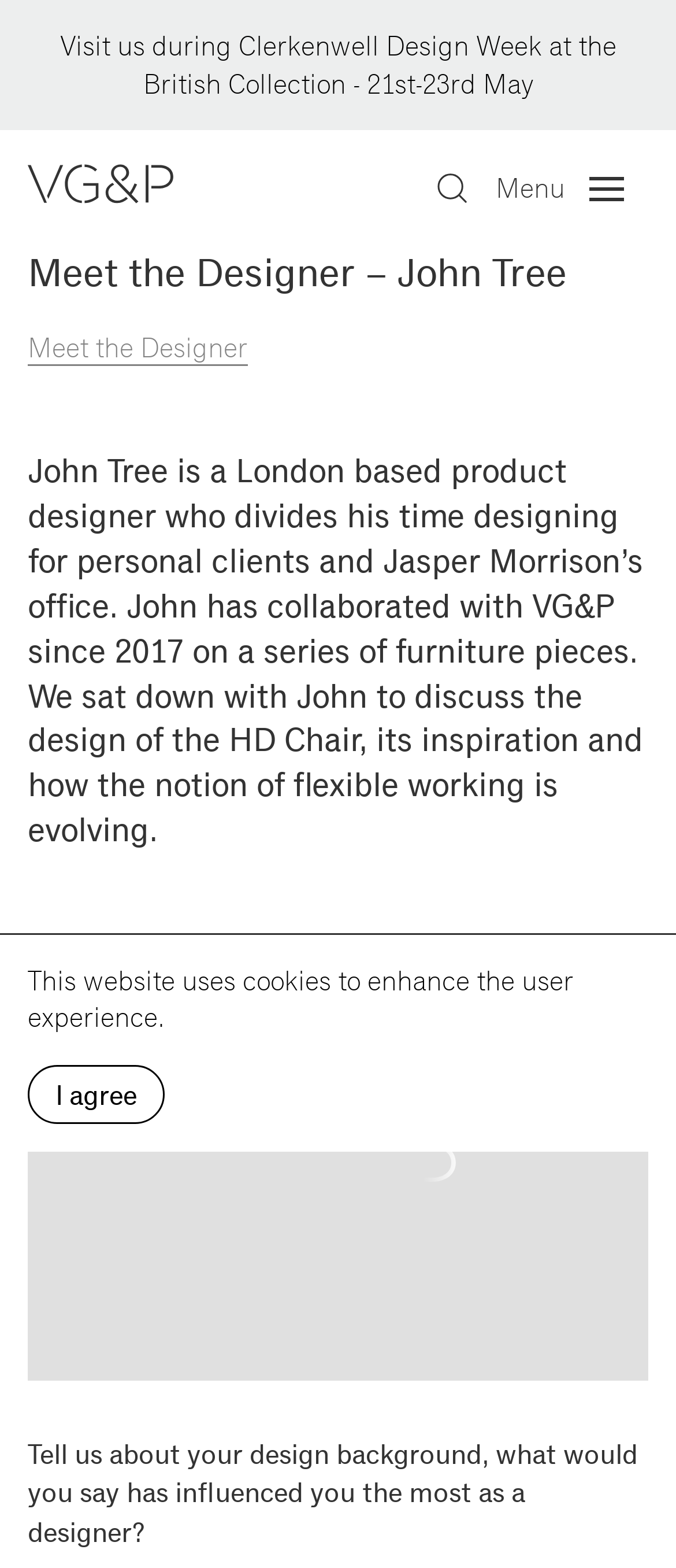Provide your answer to the question using just one word or phrase: What is the name of the chair designed by John Tree?

HD Chair